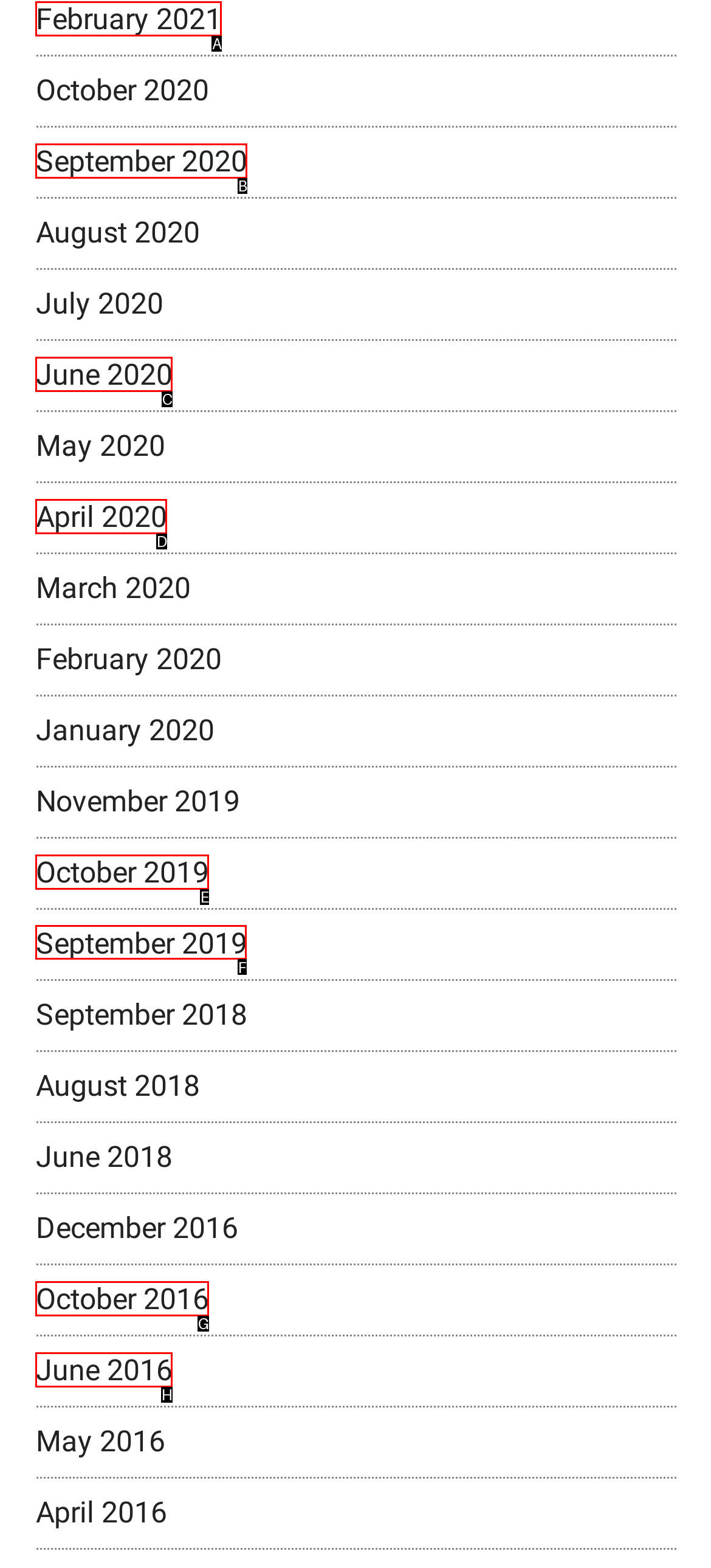Find the appropriate UI element to complete the task: view September 2019. Indicate your choice by providing the letter of the element.

F